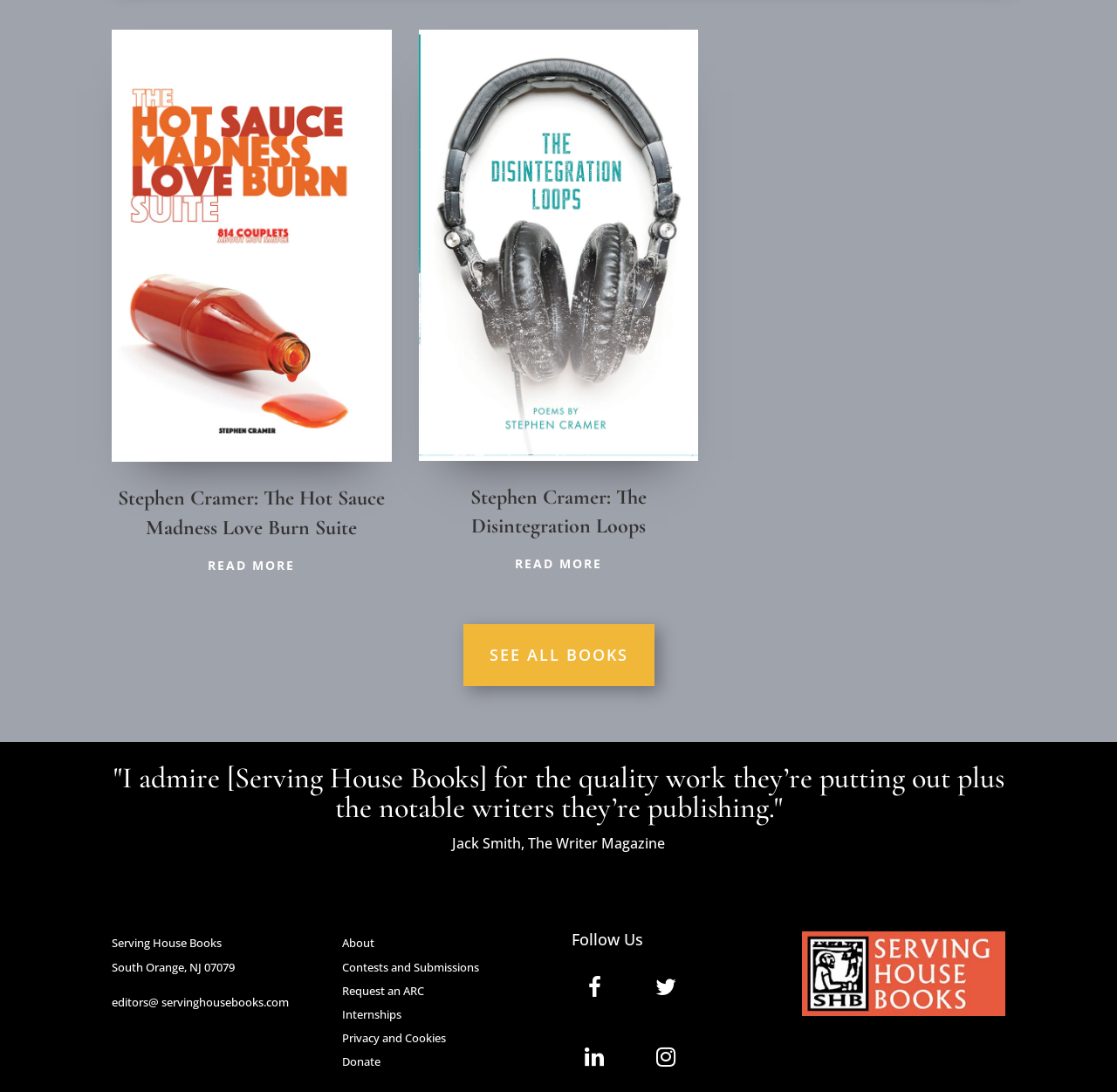What is the name of the book with the author Stephen Cramer?
Analyze the image and deliver a detailed answer to the question.

I found the answer by looking at the heading element 'Stephen Cramer: The Hot Sauce Madness Love Burn Suite' and the corresponding link element 'Hot Sauce Madness Love Burn Suite by Stephen Cramer, published by Serving House Books'.